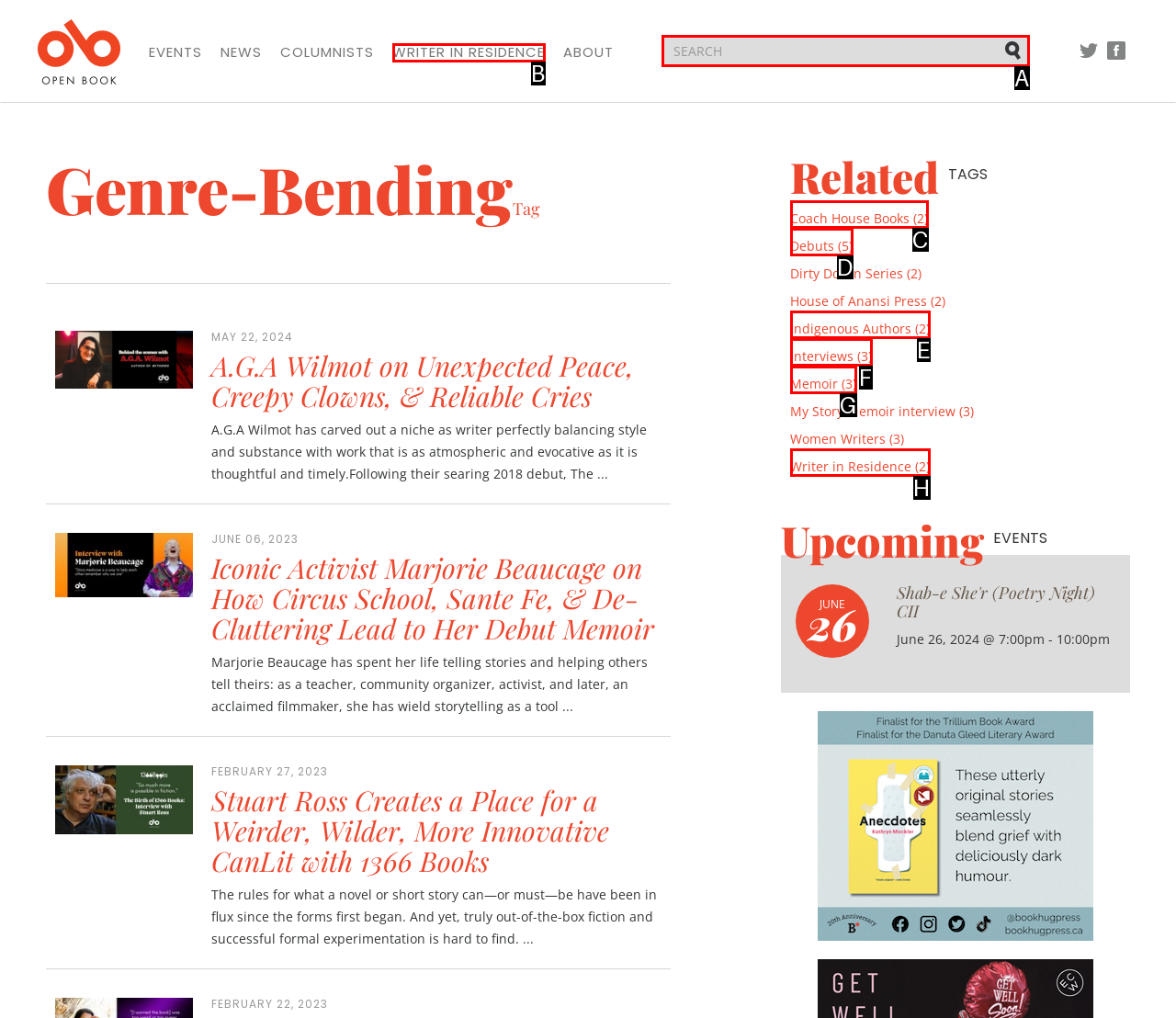Given the description: Writer in Residence, select the HTML element that best matches it. Reply with the letter of your chosen option.

B